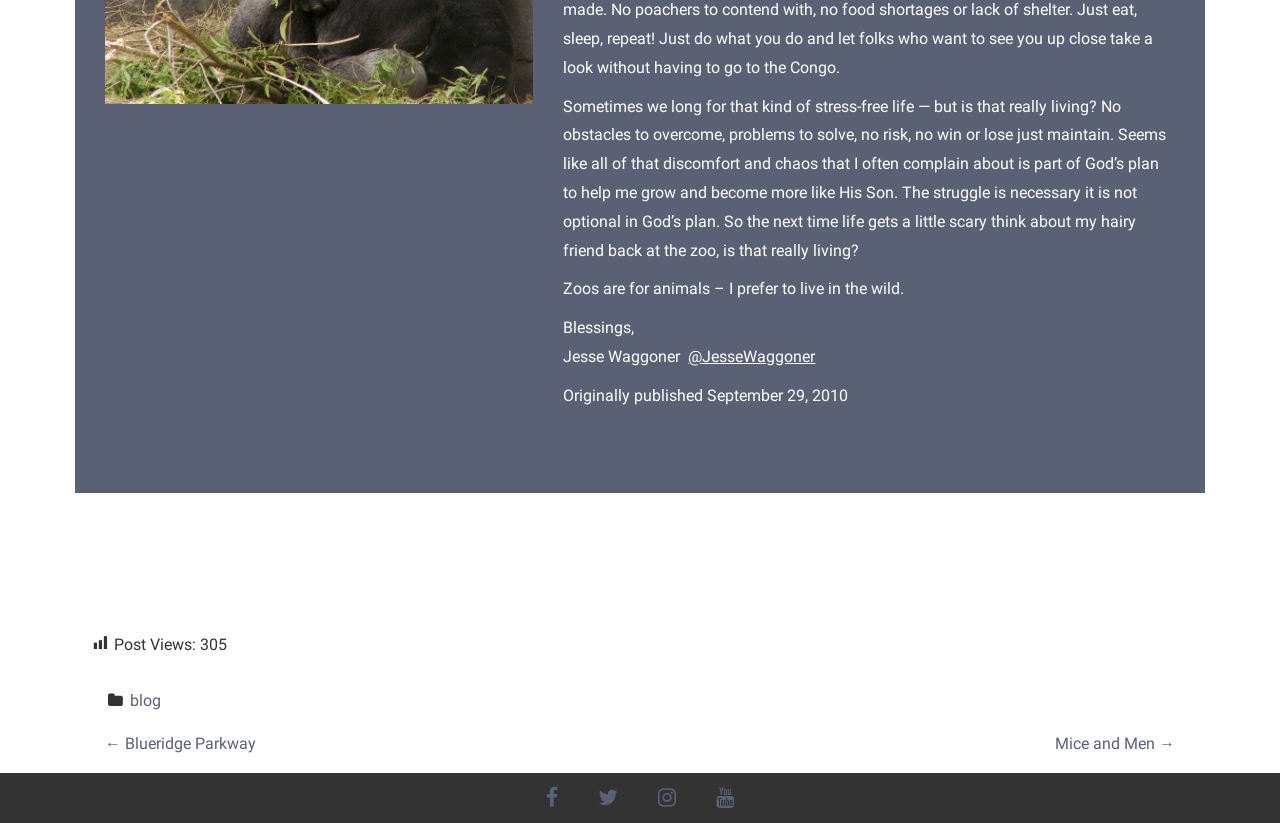Bounding box coordinates are specified in the format (top-left x, top-left y, bottom-right x, bottom-right y). All values are floating point numbers bounded between 0 and 1. Please provide the bounding box coordinate of the region this sentence describes: @JesseWaggoner

[0.538, 0.422, 0.637, 0.445]